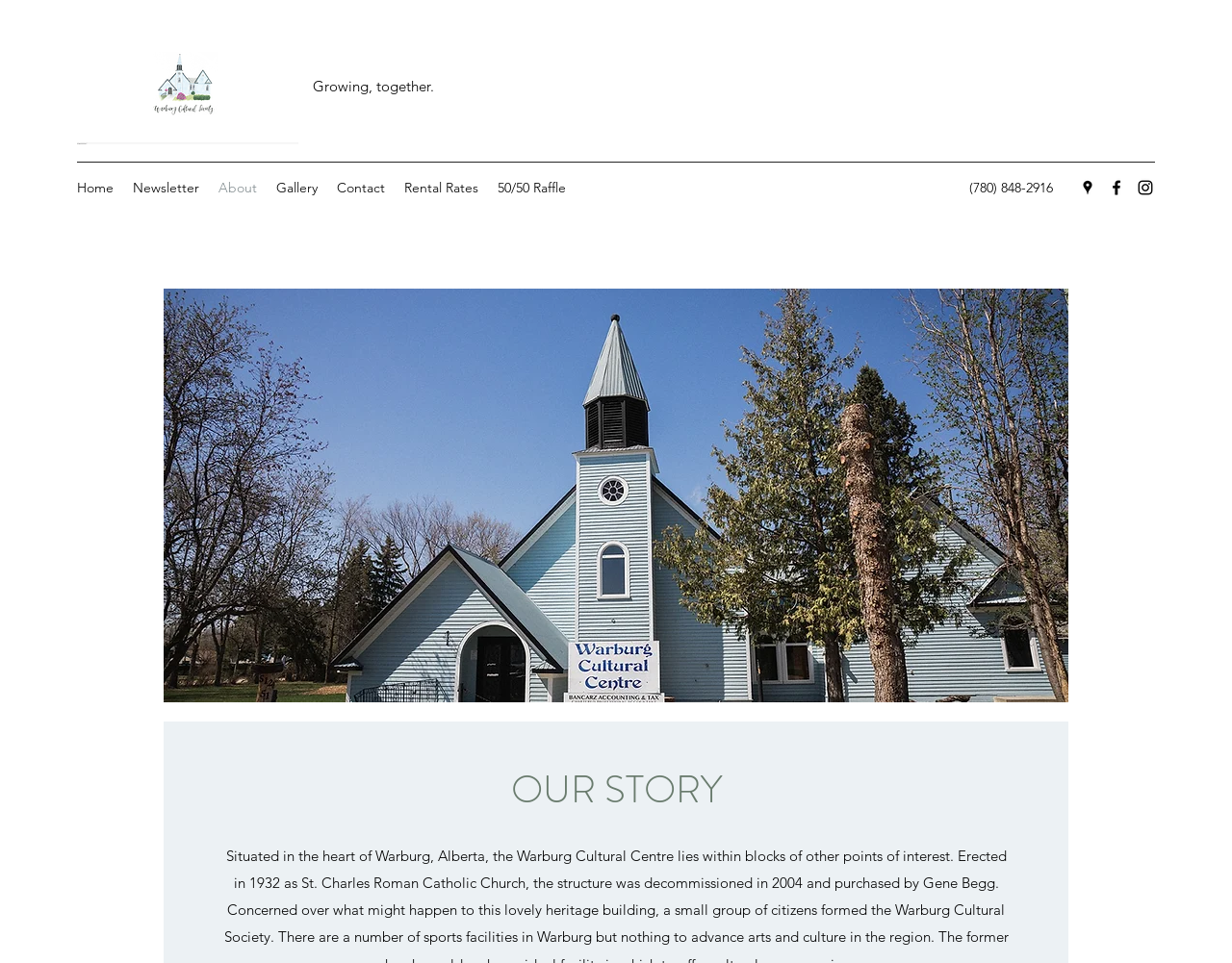Locate the bounding box coordinates of the element you need to click to accomplish the task described by this instruction: "Click the Home link".

[0.055, 0.18, 0.1, 0.21]